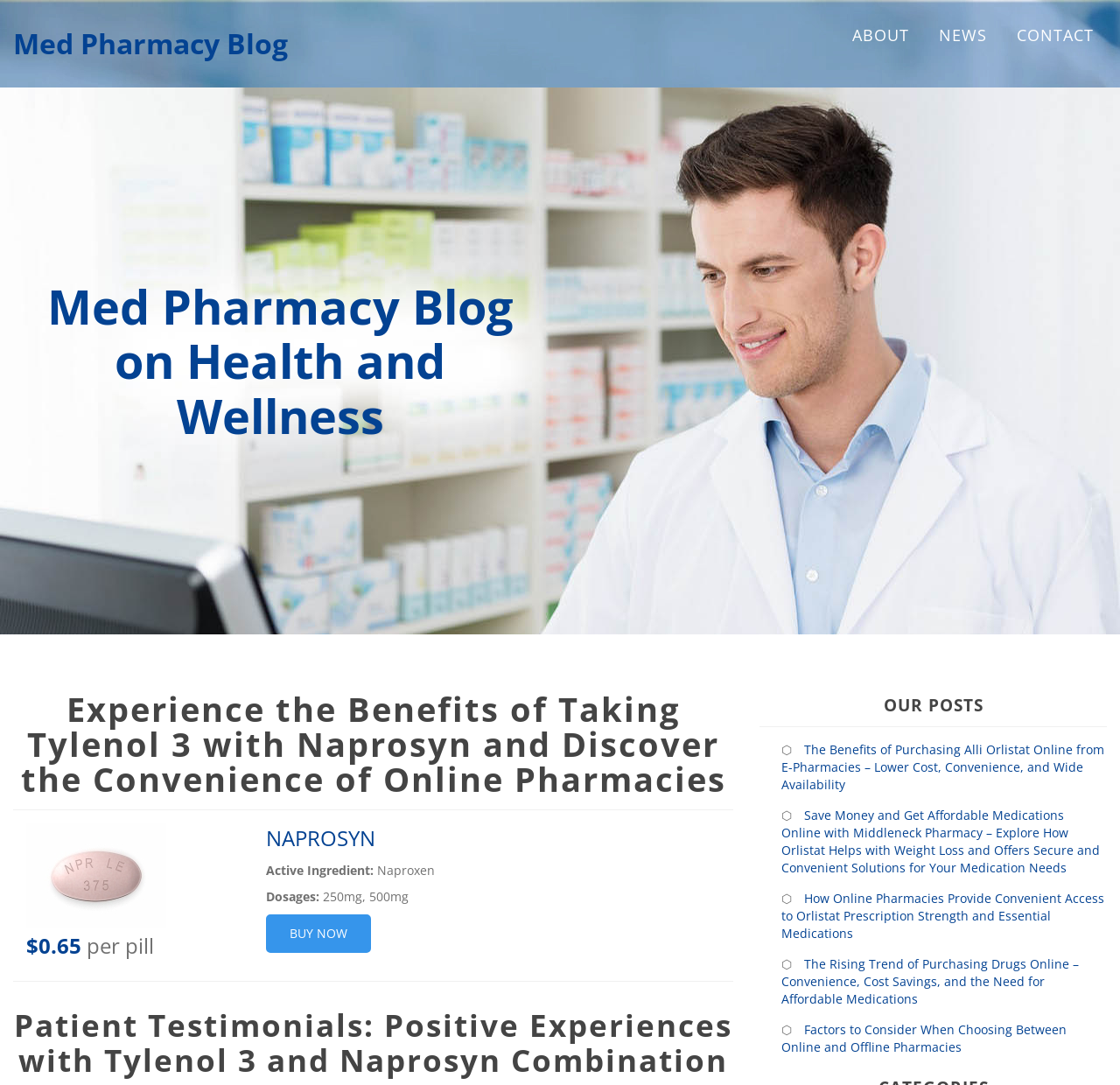Please find and generate the text of the main heading on the webpage.

Experience the Benefits of Taking Tylenol 3 with Naprosyn and Discover the Convenience of Online Pharmacies